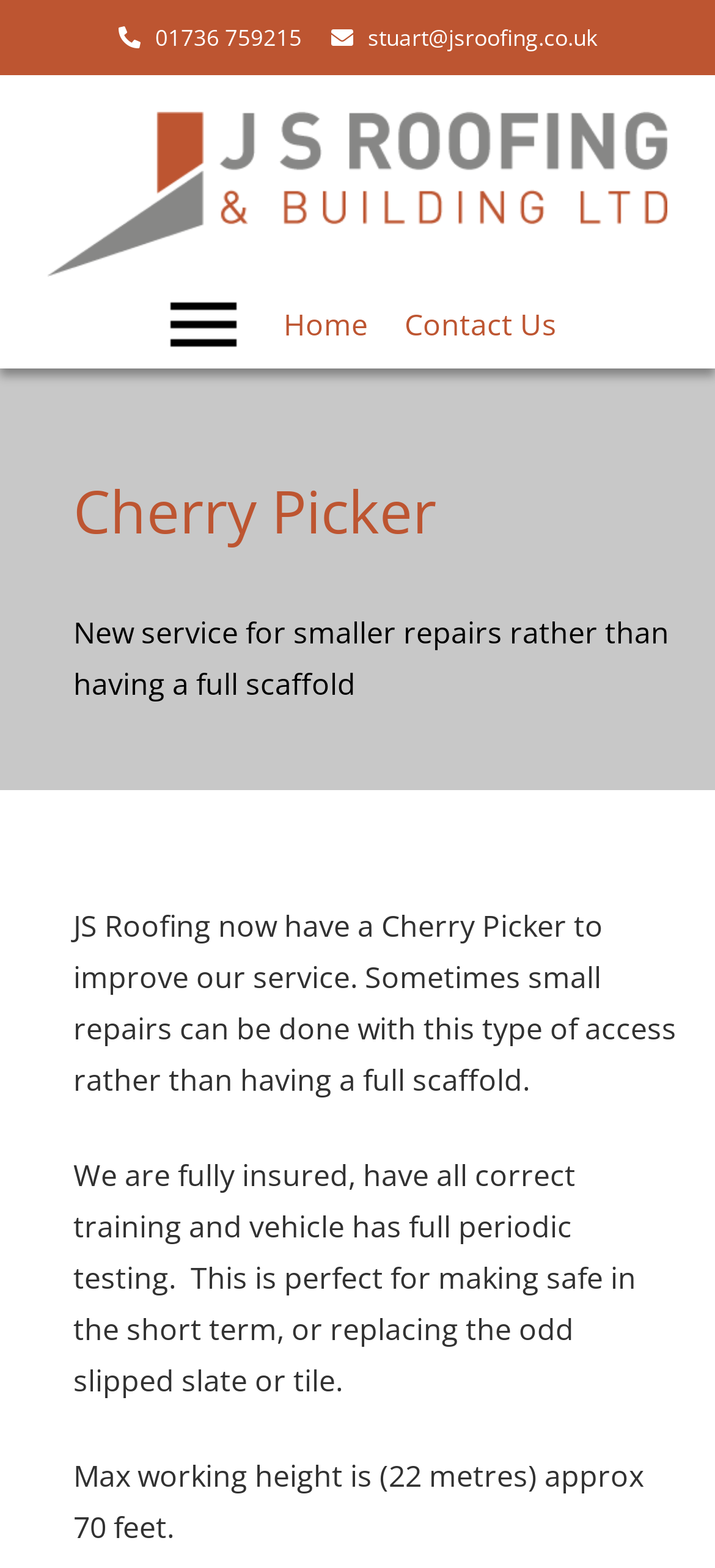Create a full and detailed caption for the entire webpage.

The webpage is about JS Roofing & Building Ltd, with a prominent image of the company's logo at the top center of the page. Below the logo, there are two links on the top left and top right, respectively, displaying the company's phone number and email address.

The main content of the page is divided into sections, with a heading "Cherry Picker" at the top. Below the heading, there is a paragraph of text explaining the new service offered by JS Roofing, which is a Cherry Picker for smaller repairs, eliminating the need for a full scaffold.

Underneath this paragraph, there is another section of text describing the benefits of using a Cherry Picker, including being fully insured, having correct training, and periodic testing of the vehicle. This section also mentions the use of the Cherry Picker for short-term safety measures or replacing individual slates or tiles.

At the bottom of the page, there is a final section of text stating the maximum working height of the Cherry Picker, which is approximately 70 feet.

On the top right side of the page, there are three links: "Load Menu", "Home", and "Contact Us", which are likely navigation links to other parts of the website.